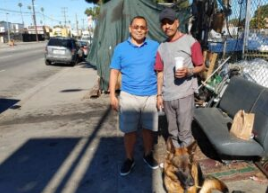Answer the following inquiry with a single word or phrase:
What is the man on the right holding?

a cup